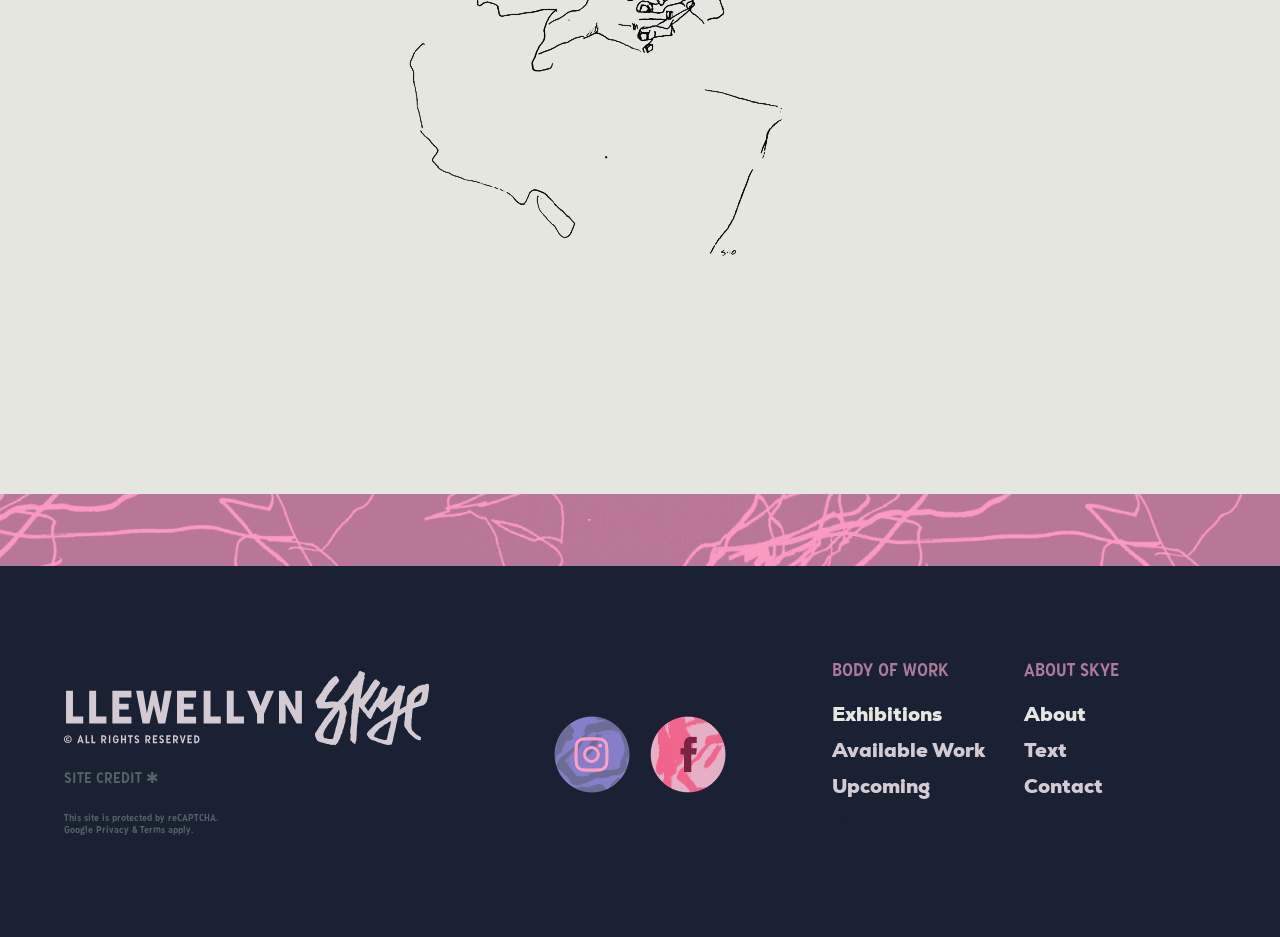Please find the bounding box coordinates of the clickable region needed to complete the following instruction: "Go to exhibitions". The bounding box coordinates must consist of four float numbers between 0 and 1, i.e., [left, top, right, bottom].

[0.65, 0.751, 0.8, 0.778]